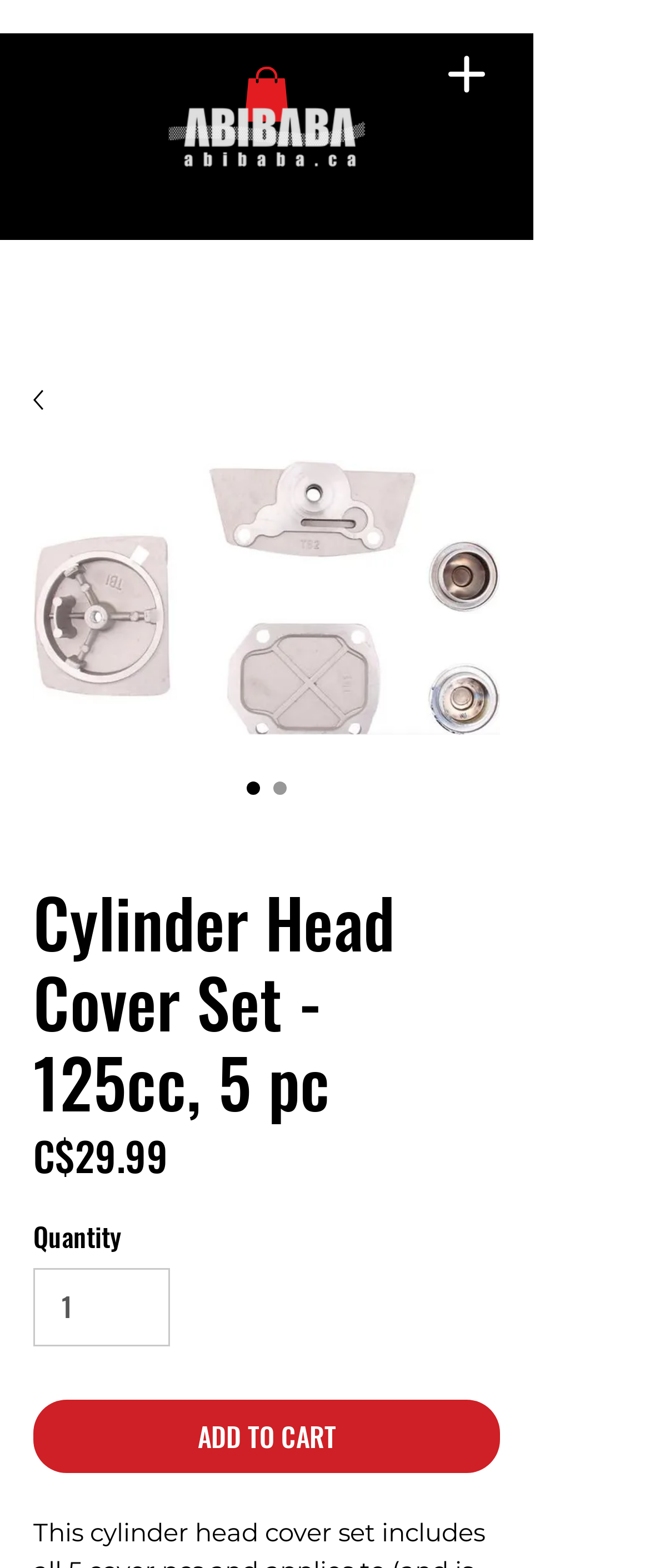Extract the main headline from the webpage and generate its text.

Cylinder Head Cover Set - 125cc, 5 pc